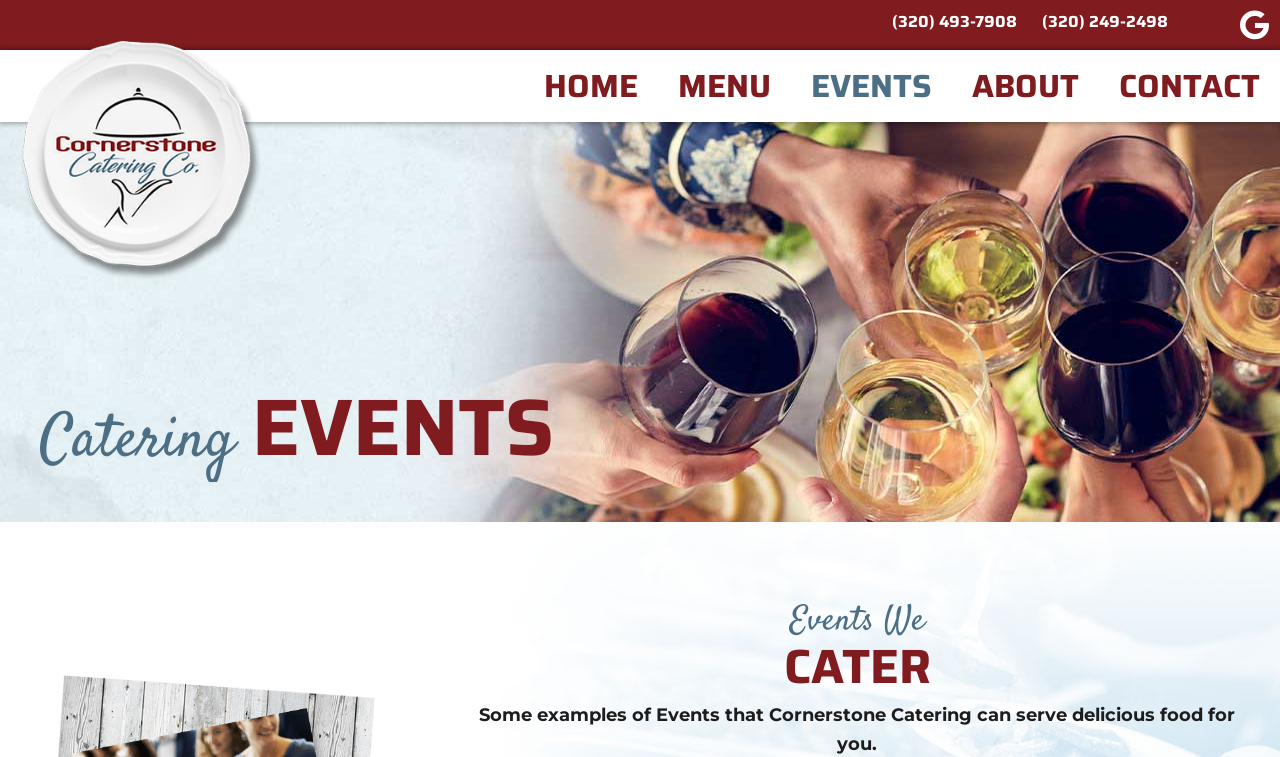Please respond to the question using a single word or phrase:
What is the phone number on the top right?

(320) 493-7908